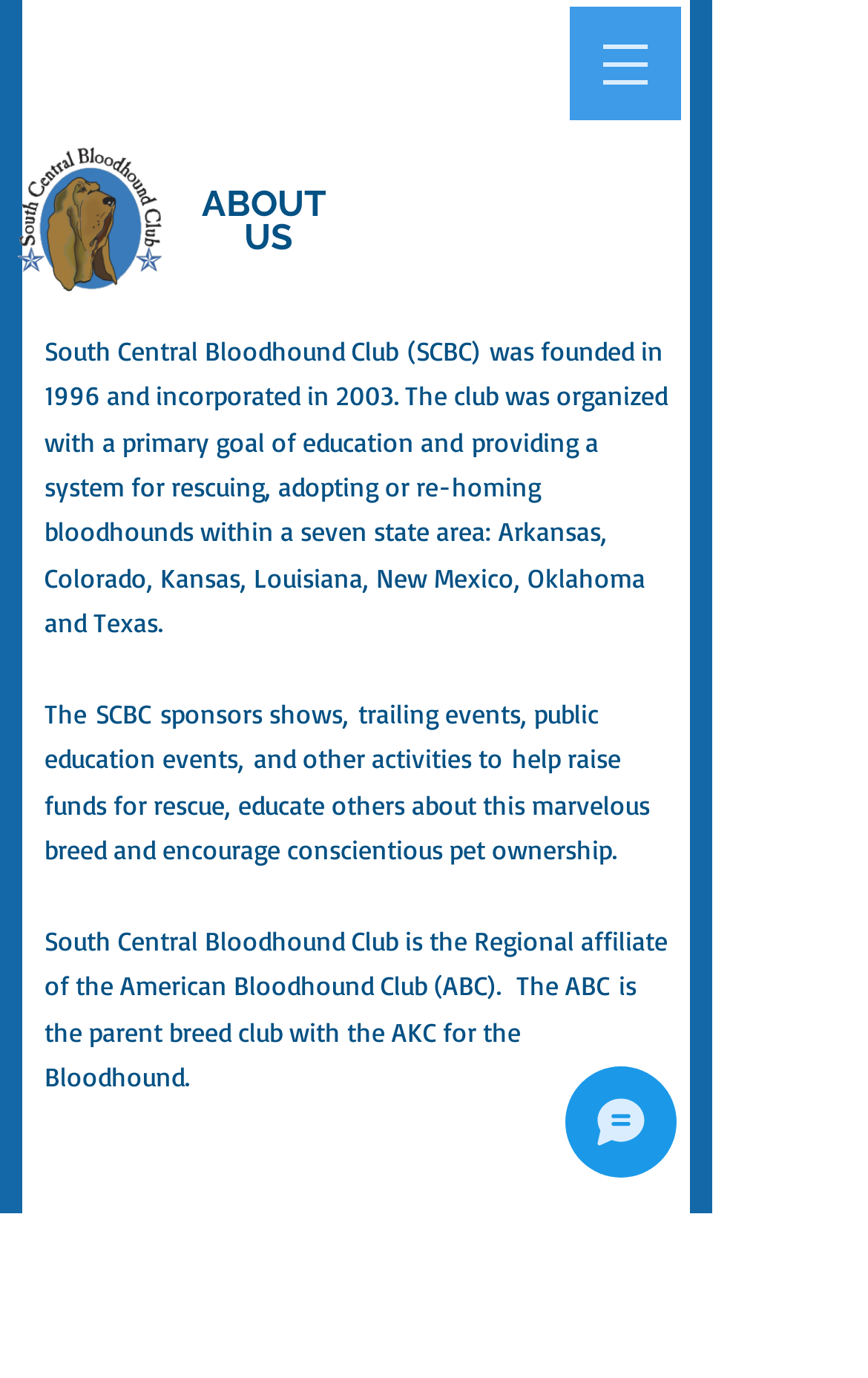Provide a one-word or brief phrase answer to the question:
What is the primary goal of SCBC?

education and rescue